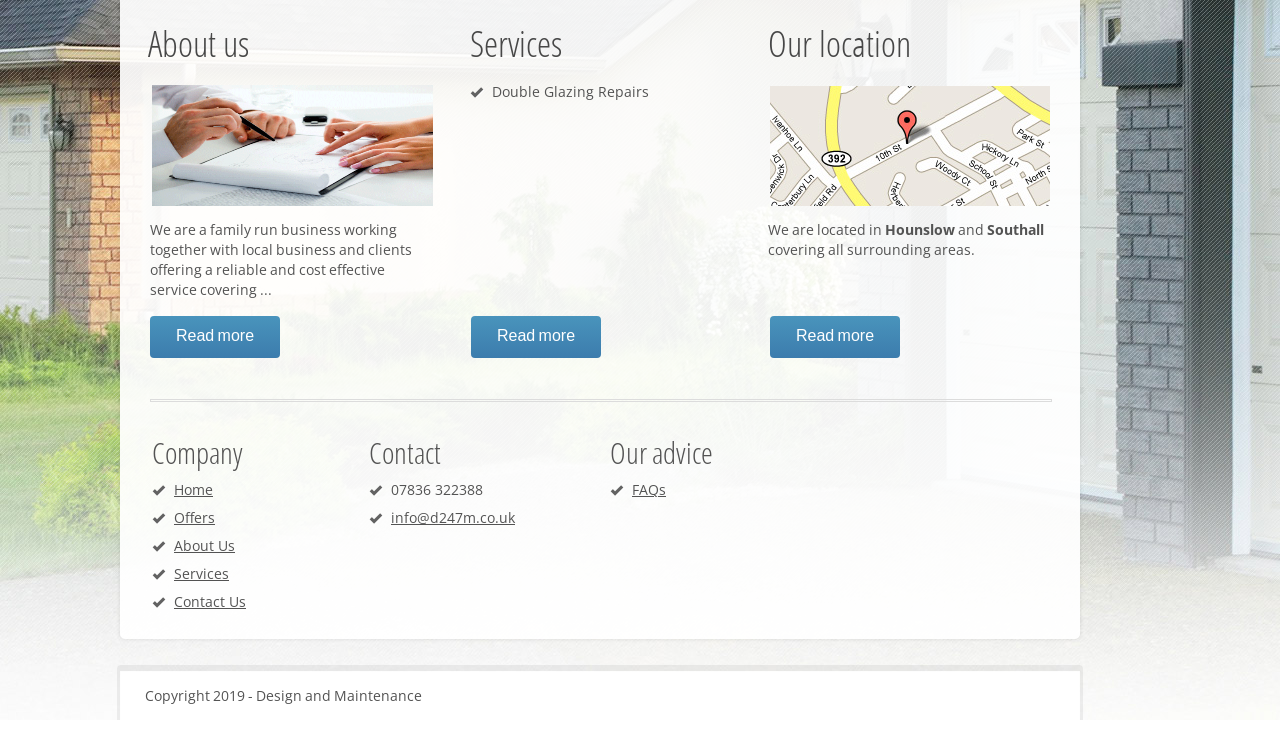Determine the bounding box coordinates of the target area to click to execute the following instruction: "Click on 'Home' to go to the homepage."

[0.136, 0.635, 0.166, 0.66]